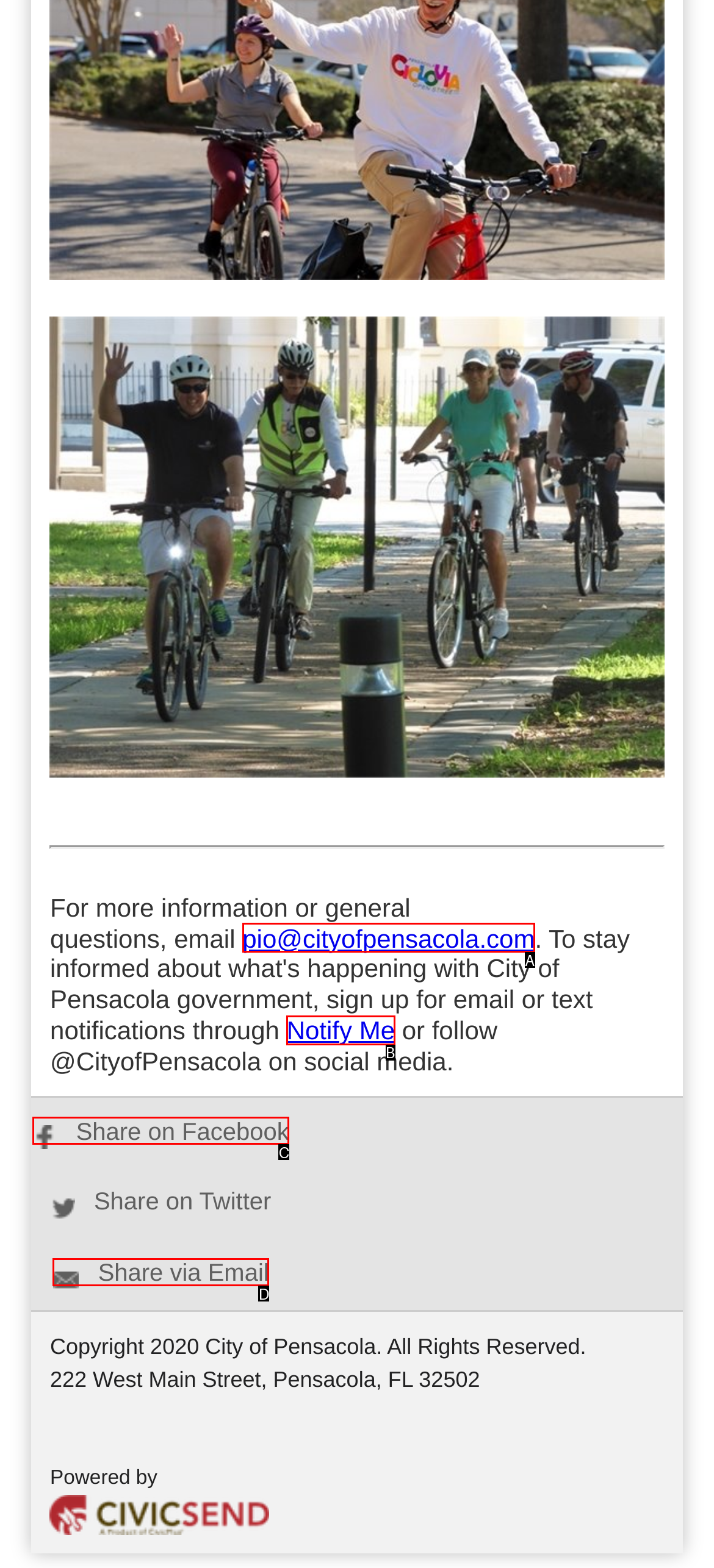Choose the HTML element that corresponds to the description: Notify Me
Provide the answer by selecting the letter from the given choices.

B